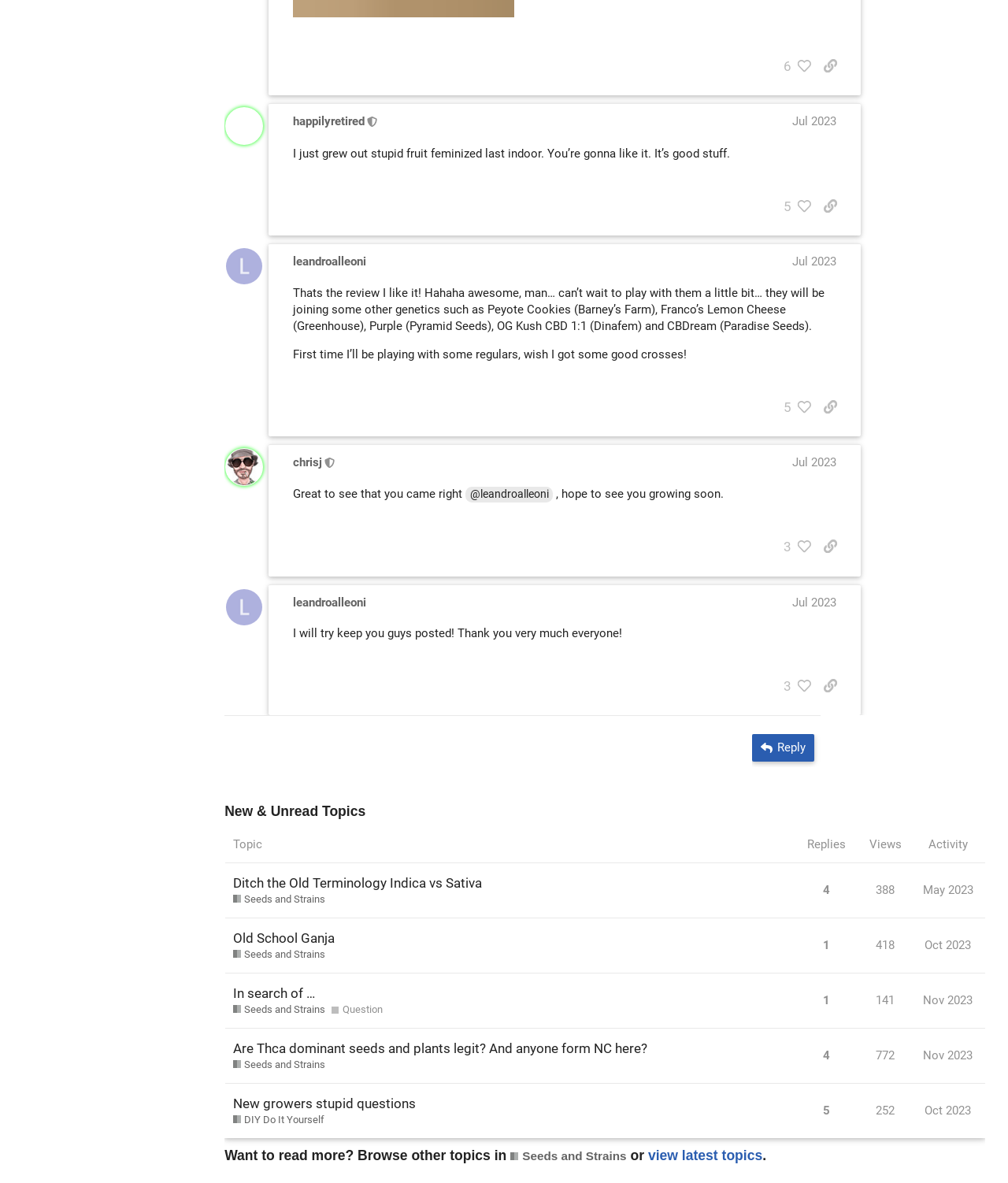How many posts are displayed on this page?
Answer the question with a single word or phrase by looking at the picture.

4